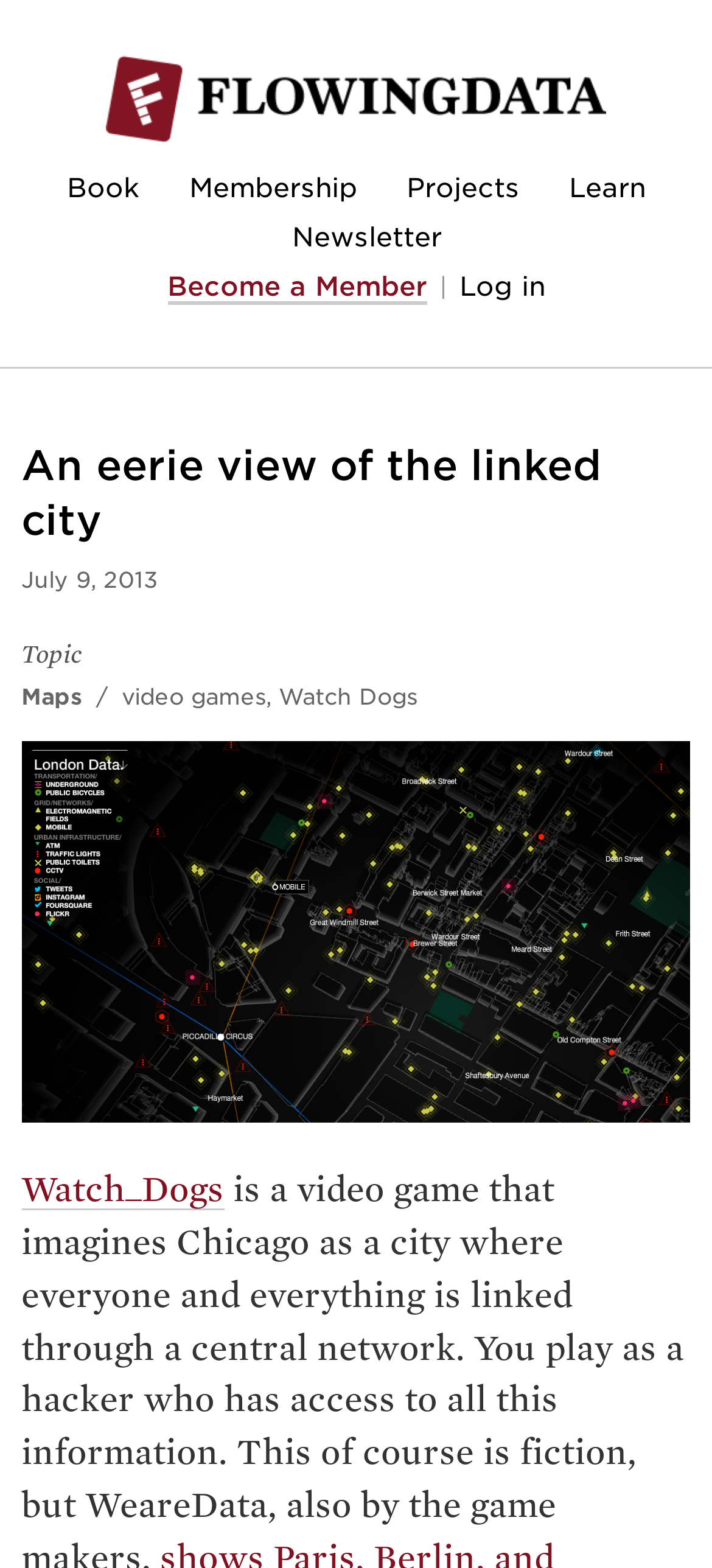Please find and generate the text of the main heading on the webpage.

An eerie view of the linked city